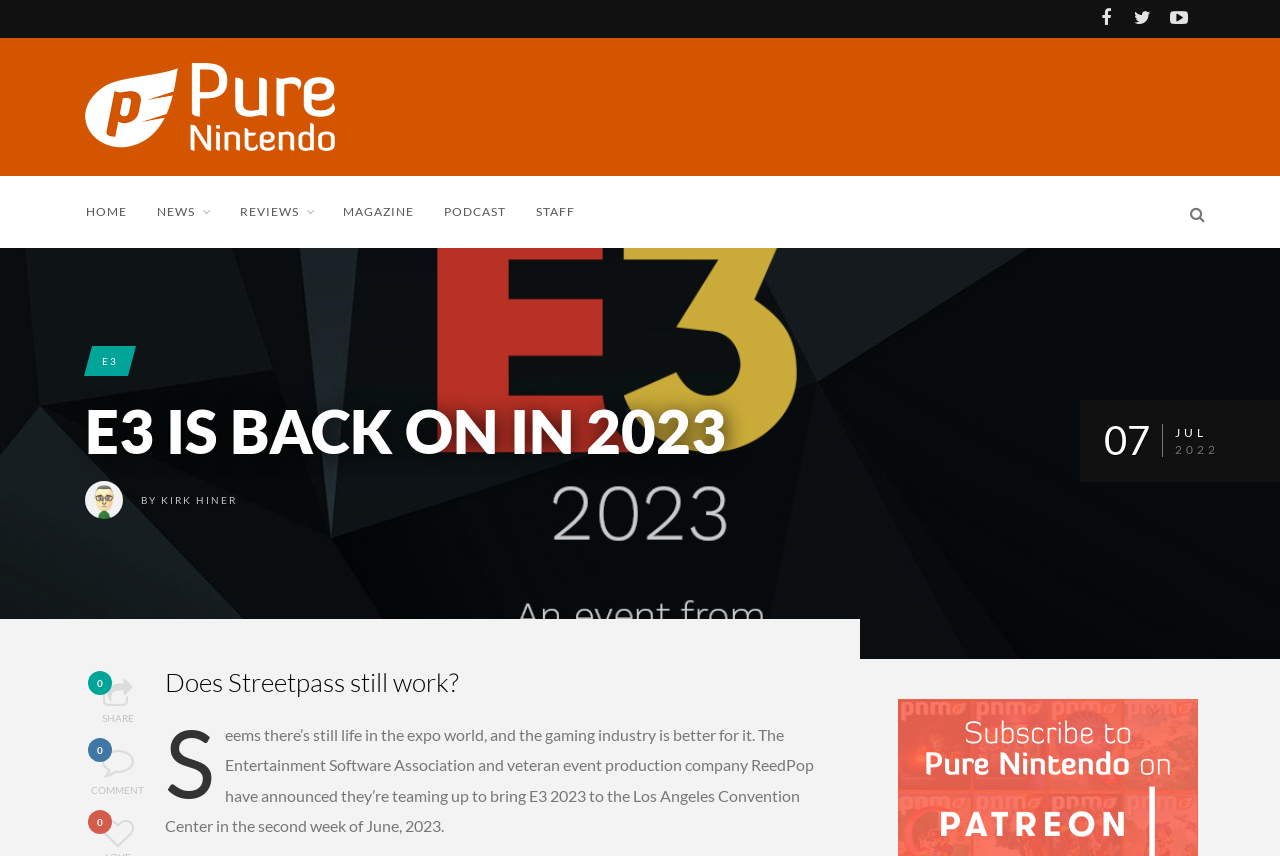What is the name of the event announced in the article? Analyze the screenshot and reply with just one word or a short phrase.

E3 2023